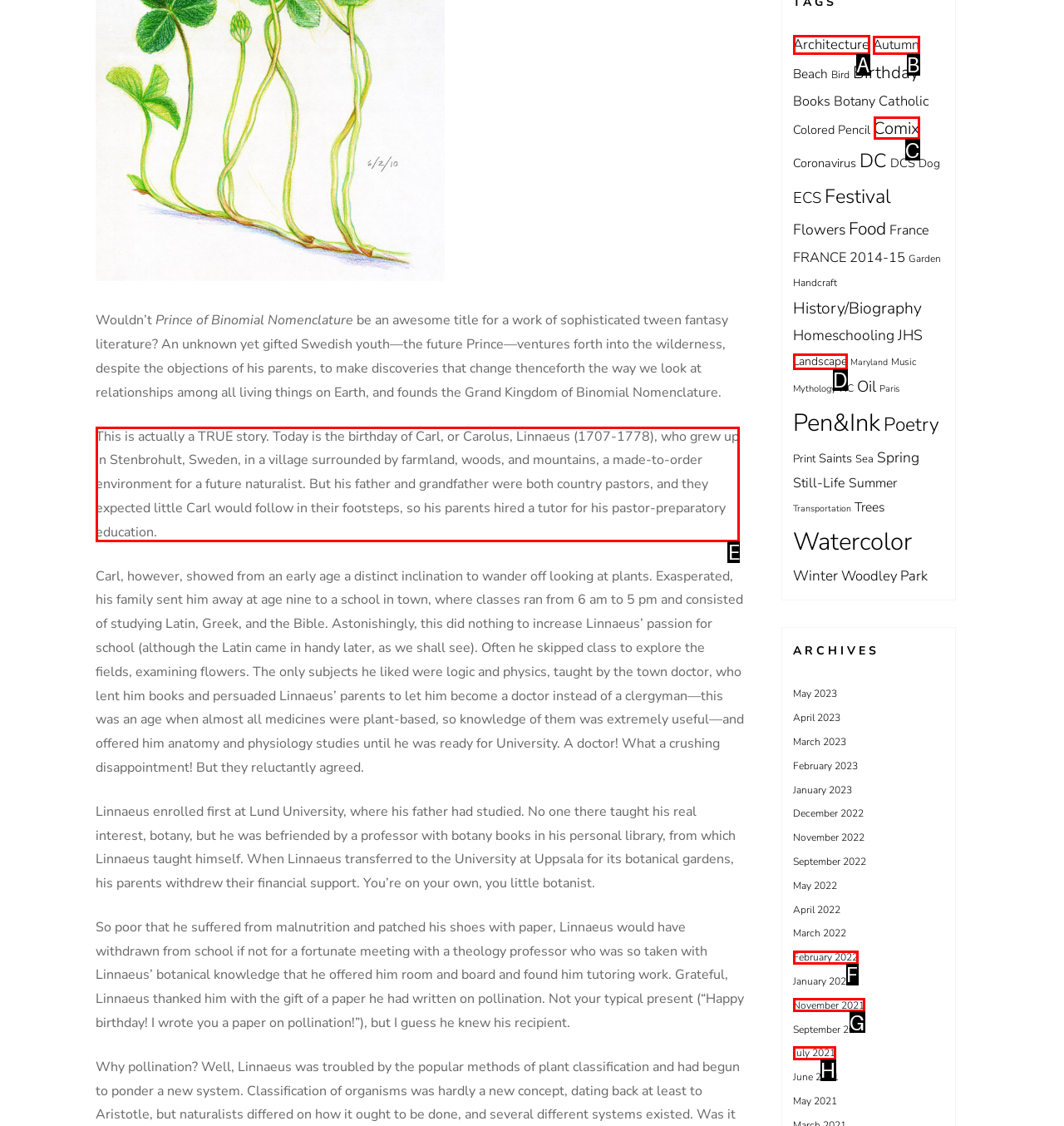Identify the correct UI element to click to achieve the task: Read about Carl Linnaeus' birthday.
Answer with the letter of the appropriate option from the choices given.

E